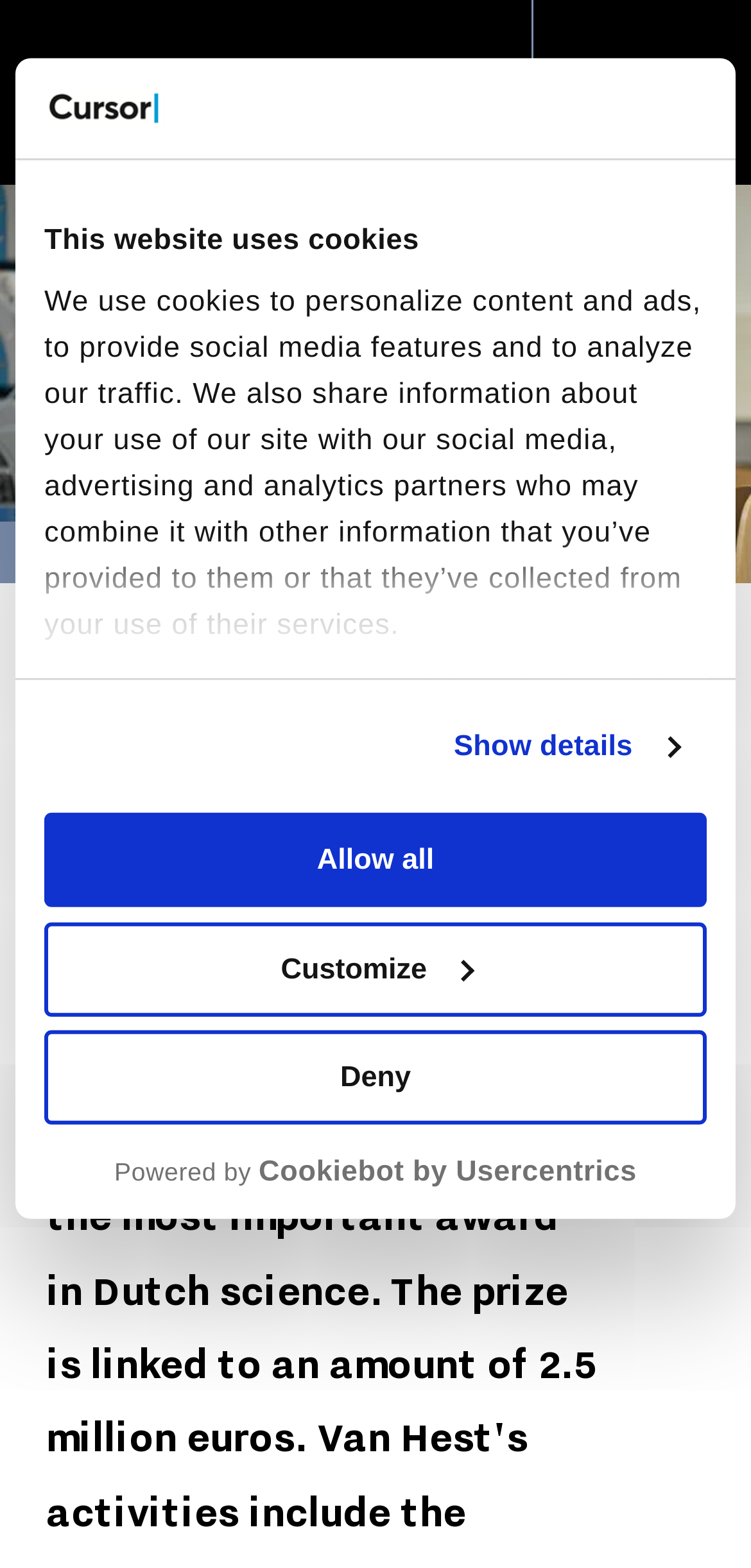Please find the bounding box coordinates of the element that must be clicked to perform the given instruction: "Read the article". The coordinates should be four float numbers from 0 to 1, i.e., [left, top, right, bottom].

[0.062, 0.411, 0.795, 0.526]